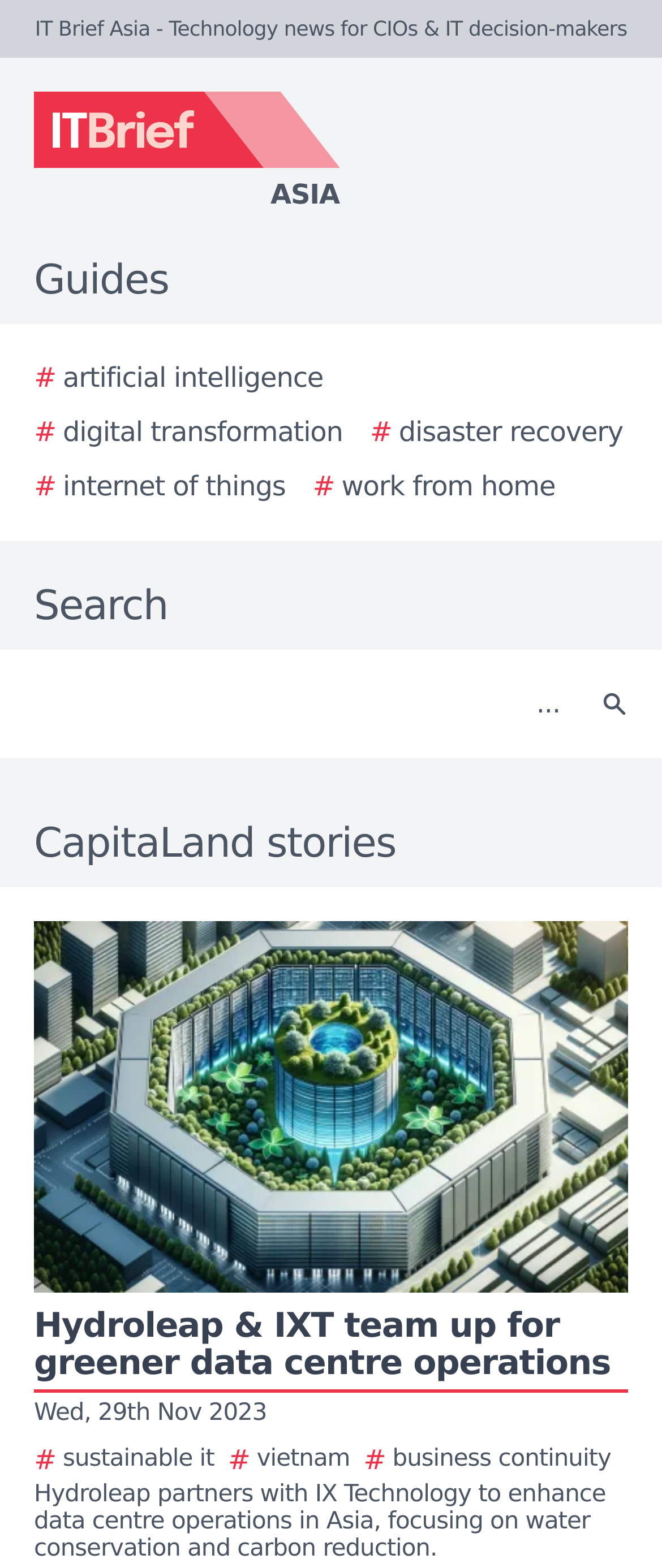Please provide the bounding box coordinate of the region that matches the element description: # artificial intelligence. Coordinates should be in the format (top-left x, top-left y, bottom-right x, bottom-right y) and all values should be between 0 and 1.

[0.051, 0.228, 0.488, 0.254]